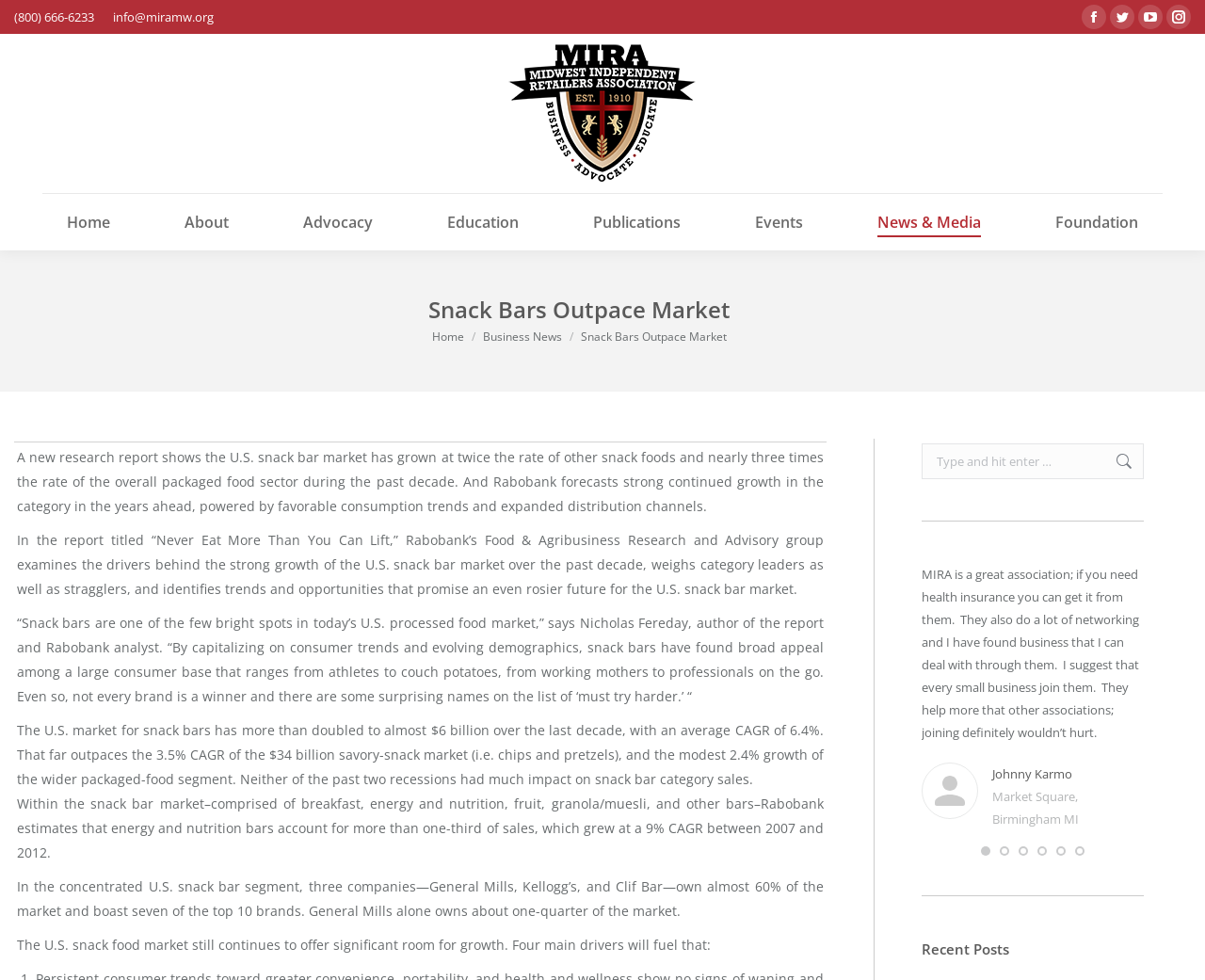What is the name of the company that owns about one-quarter of the U.S. snack bar market?
Analyze the image and deliver a detailed answer to the question.

I found the name of the company by reading the article on the webpage, where I saw a StaticText element with the text 'General Mills alone owns about one-quarter of the market'.